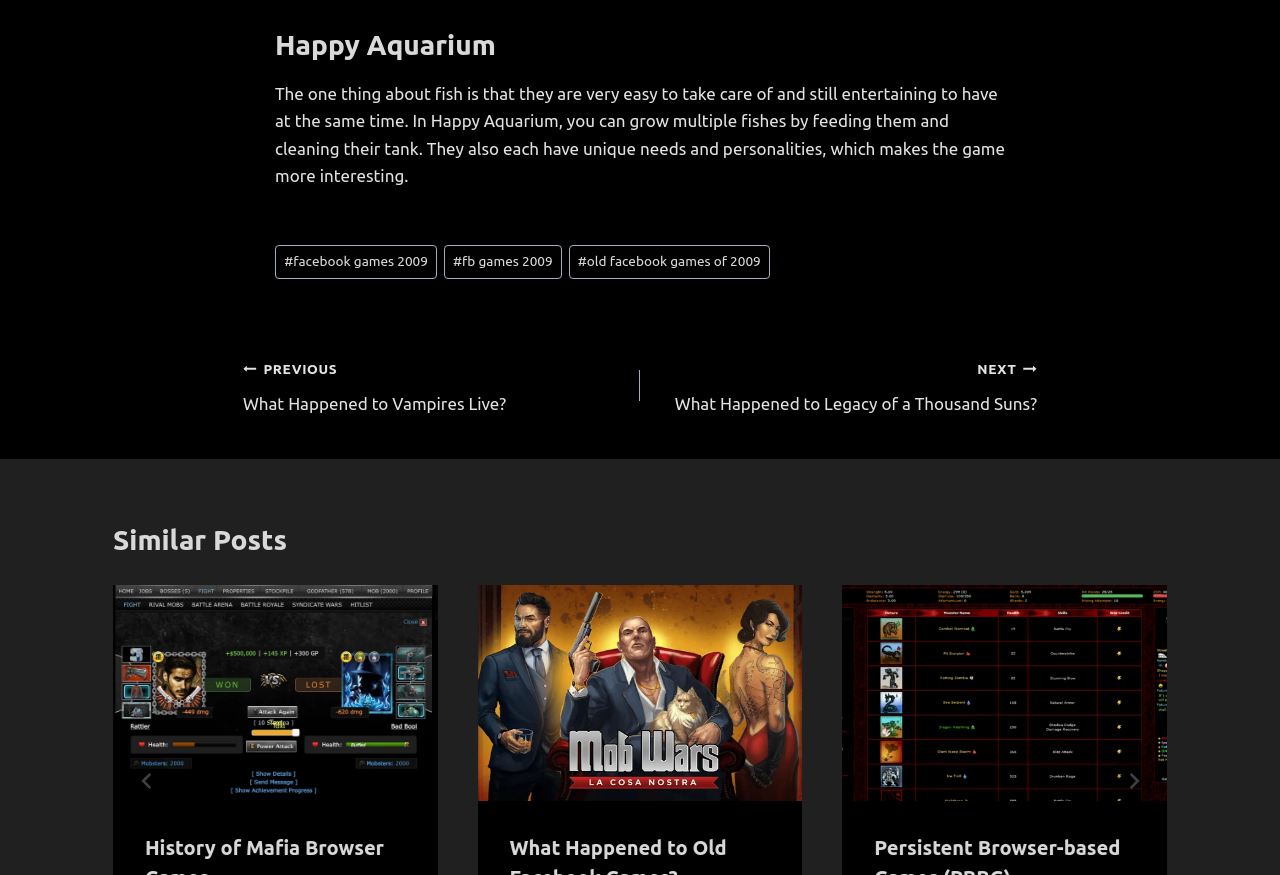Identify the bounding box coordinates of the clickable region required to complete the instruction: "Click on the 'NEXT What Happened to Legacy of a Thousand Suns?' link". The coordinates should be given as four float numbers within the range of 0 and 1, i.e., [left, top, right, bottom].

[0.5, 0.404, 0.81, 0.476]